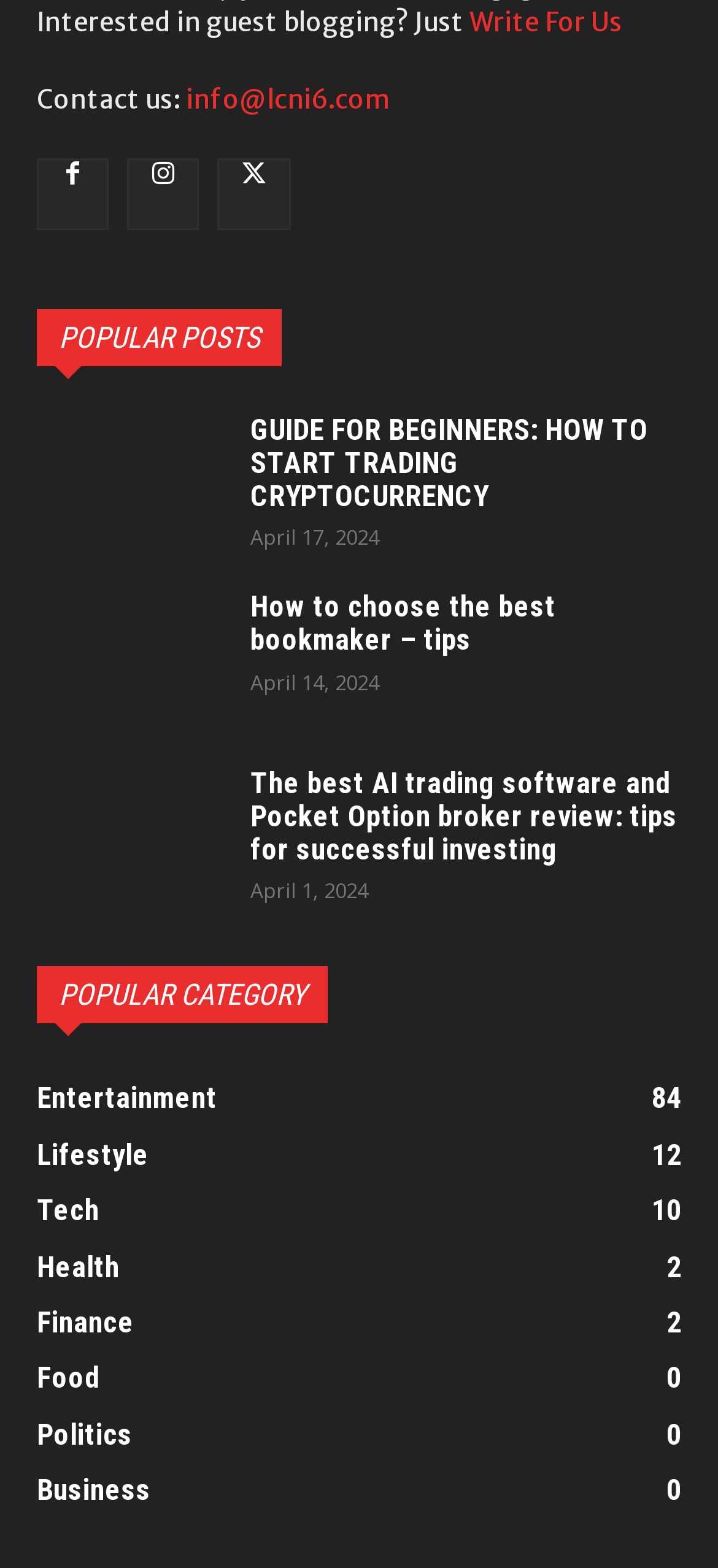Determine the bounding box coordinates of the region that needs to be clicked to achieve the task: "Check the best AI trading software and Pocket Option broker review".

[0.051, 0.49, 0.308, 0.572]